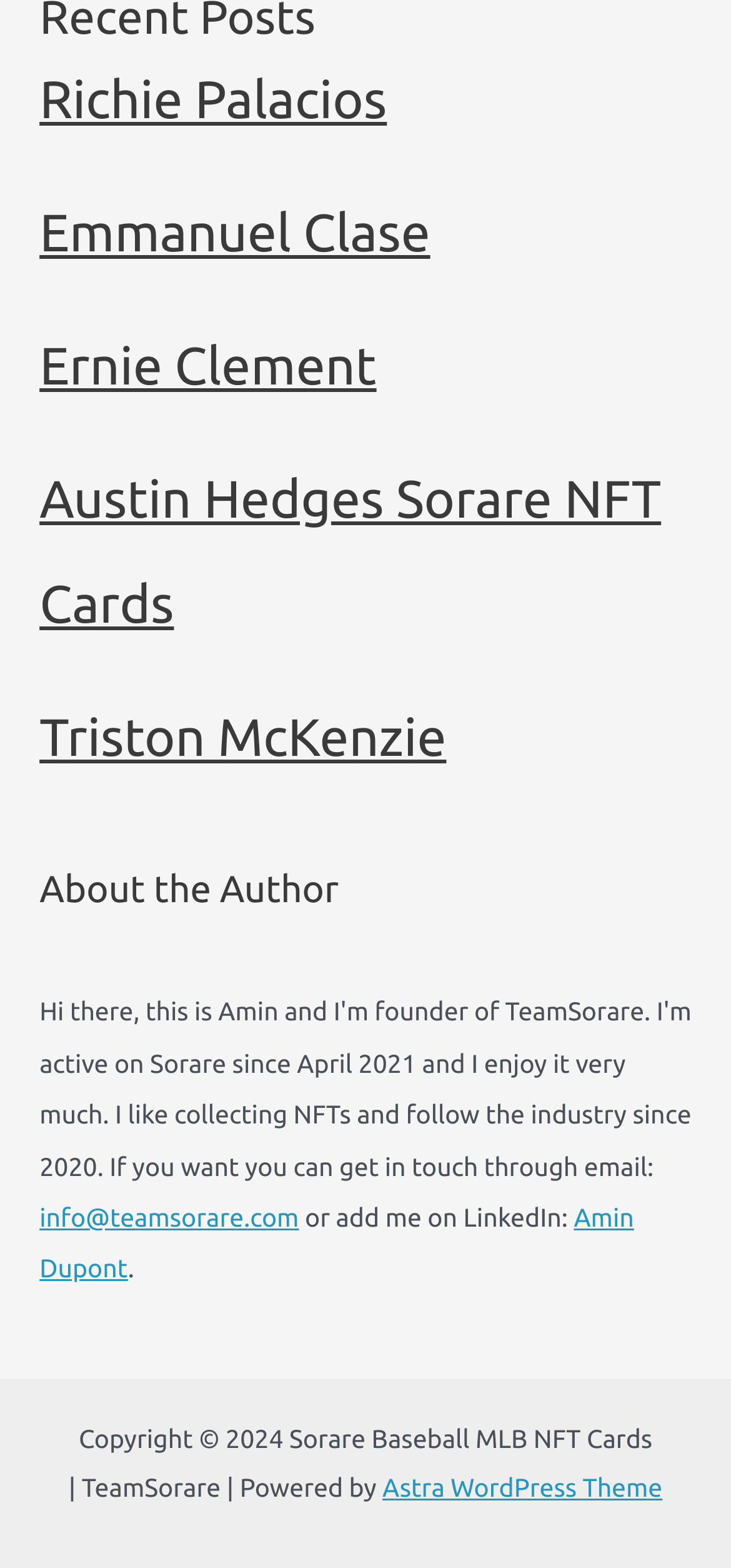Who is the author of the webpage?
Look at the image and respond to the question as thoroughly as possible.

I found the name 'Amin Dupont' linked below the 'About the Author' heading, which suggests that Amin Dupont is the author of the webpage.